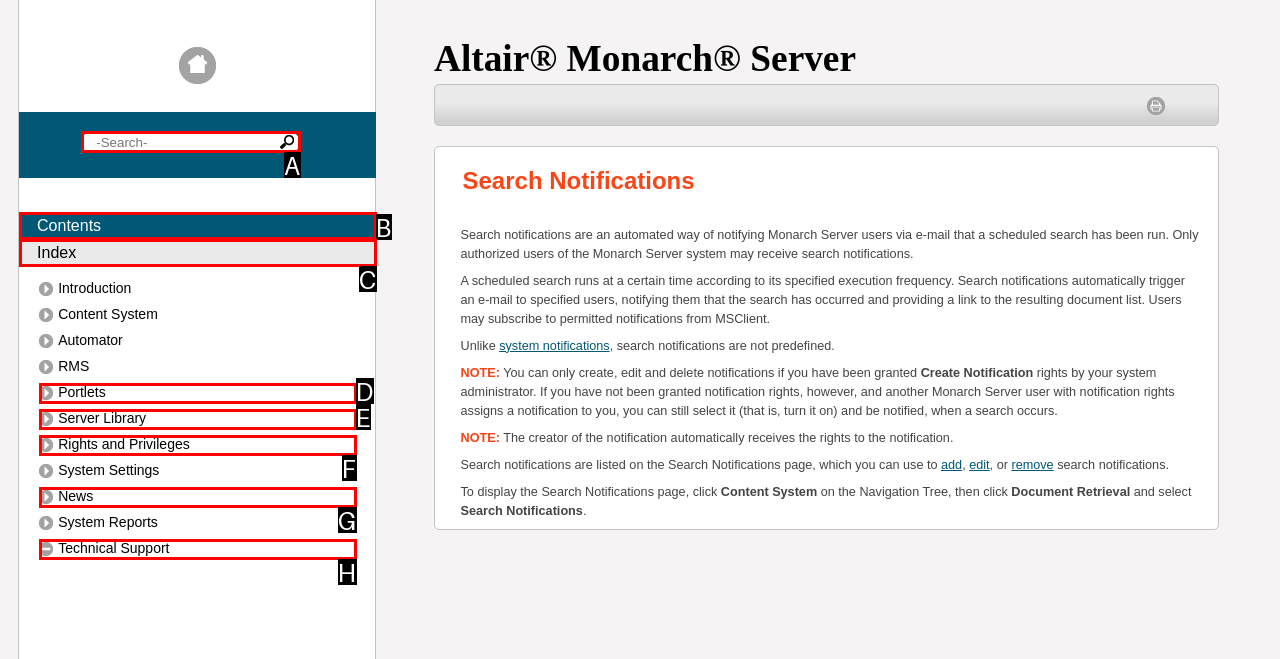Please provide the letter of the UI element that best fits the following description: placeholder="-Search-"
Respond with the letter from the given choices only.

A